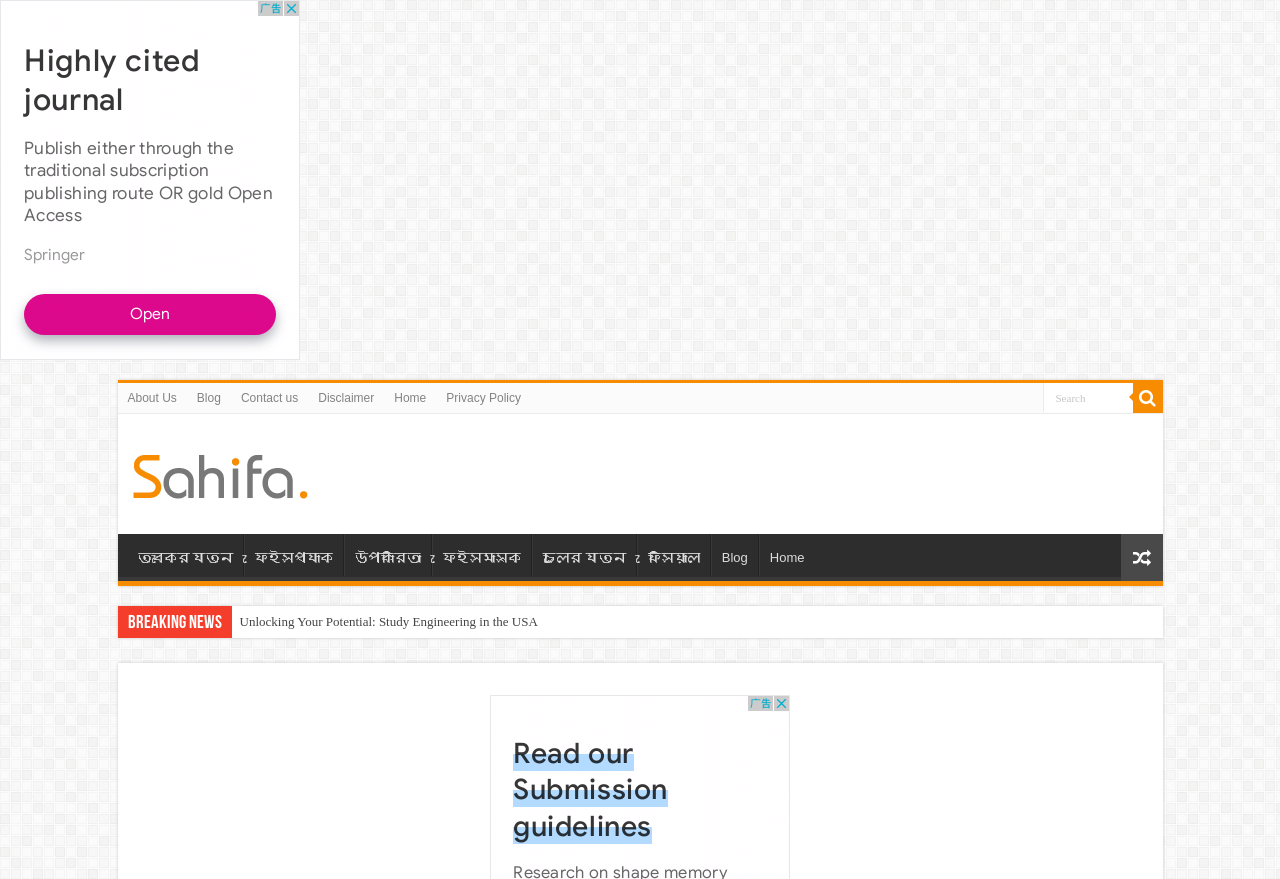Could you highlight the region that needs to be clicked to execute the instruction: "Click the magnifying glass icon"?

[0.885, 0.436, 0.908, 0.47]